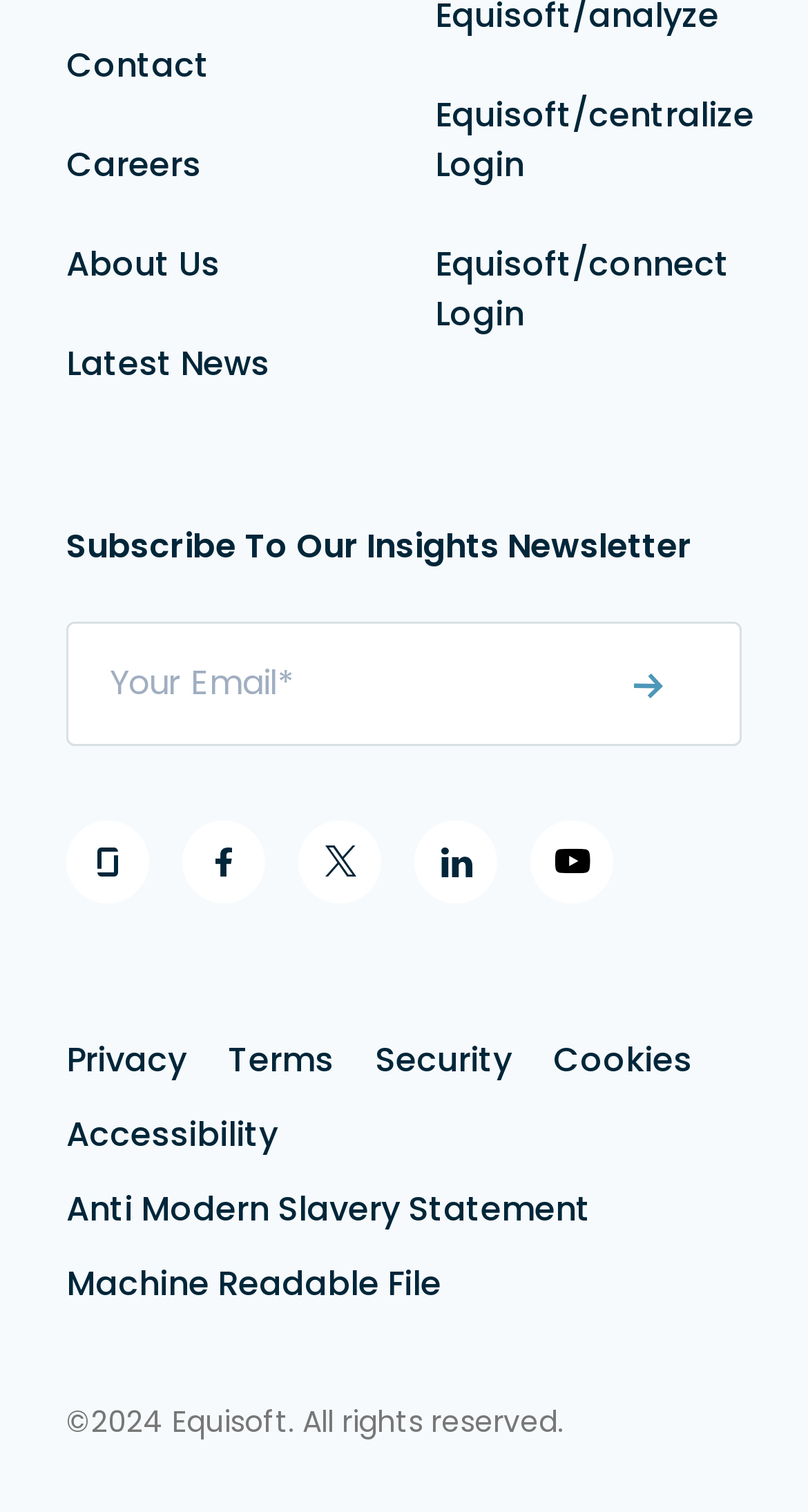What is the theme of the links at the bottom?
By examining the image, provide a one-word or phrase answer.

Legal and policy